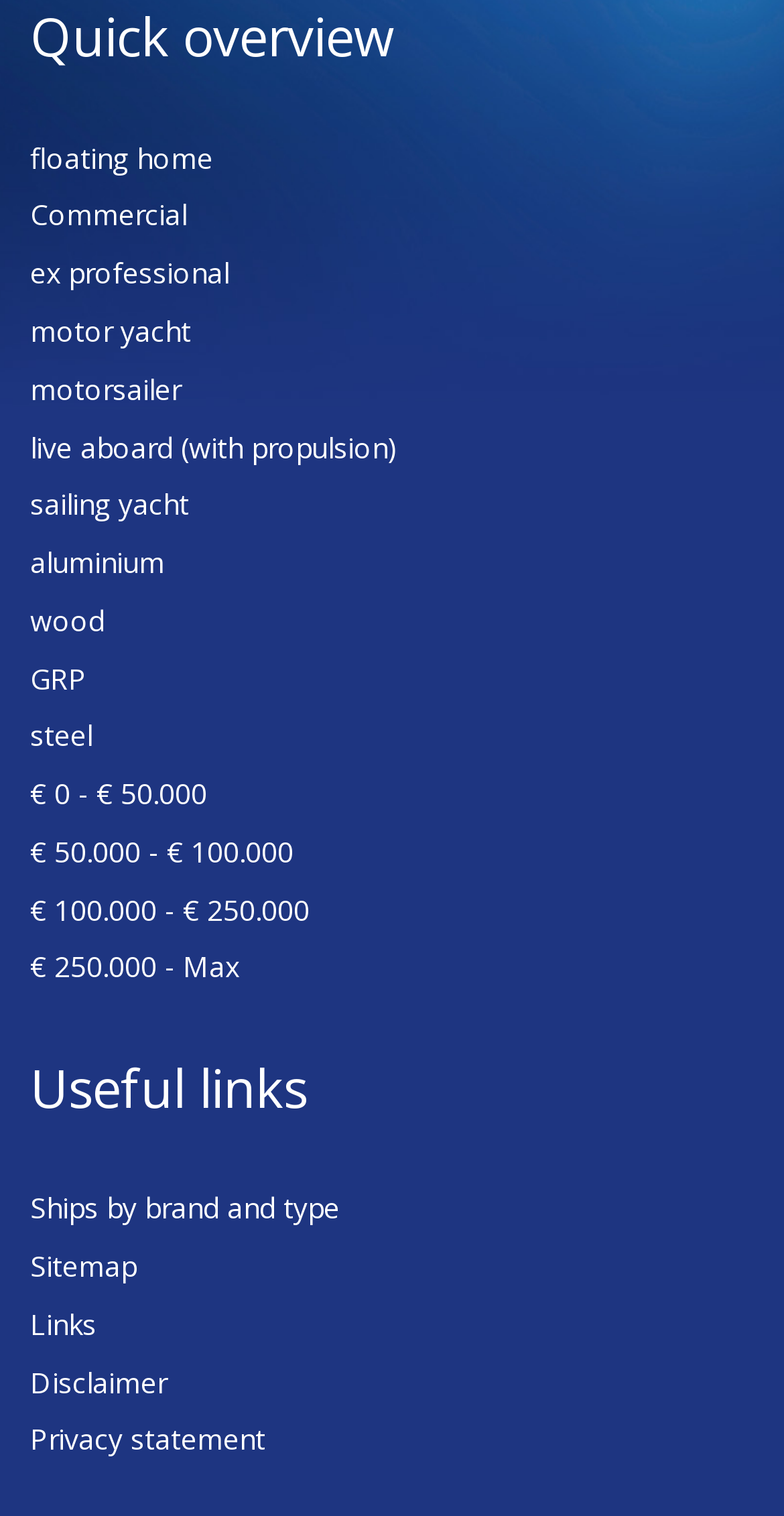Determine the bounding box coordinates of the element that should be clicked to execute the following command: "Access ships by brand and type".

[0.038, 0.784, 0.433, 0.81]